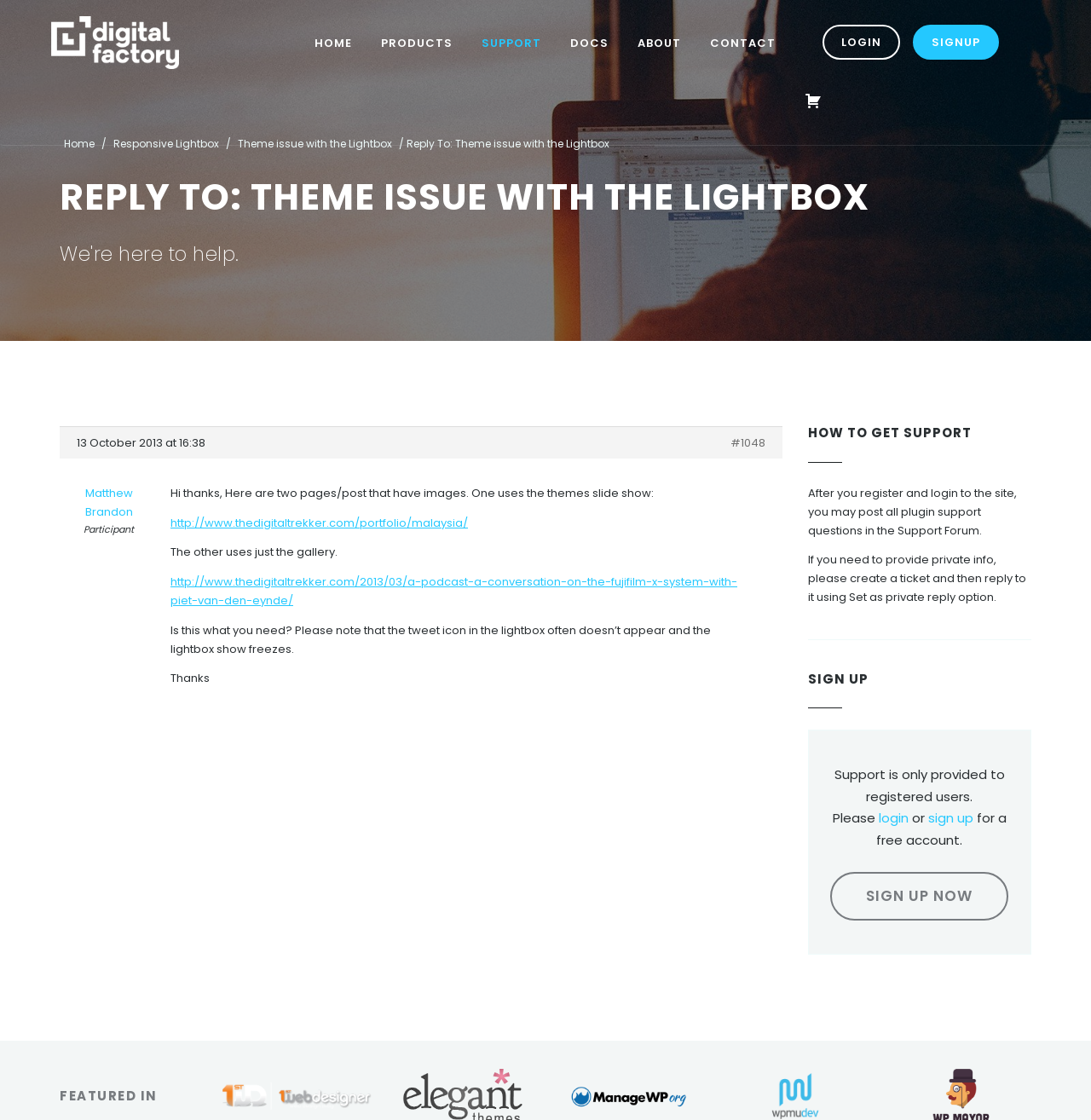Please identify the webpage's heading and generate its text content.

REPLY TO: THEME ISSUE WITH THE LIGHTBOX